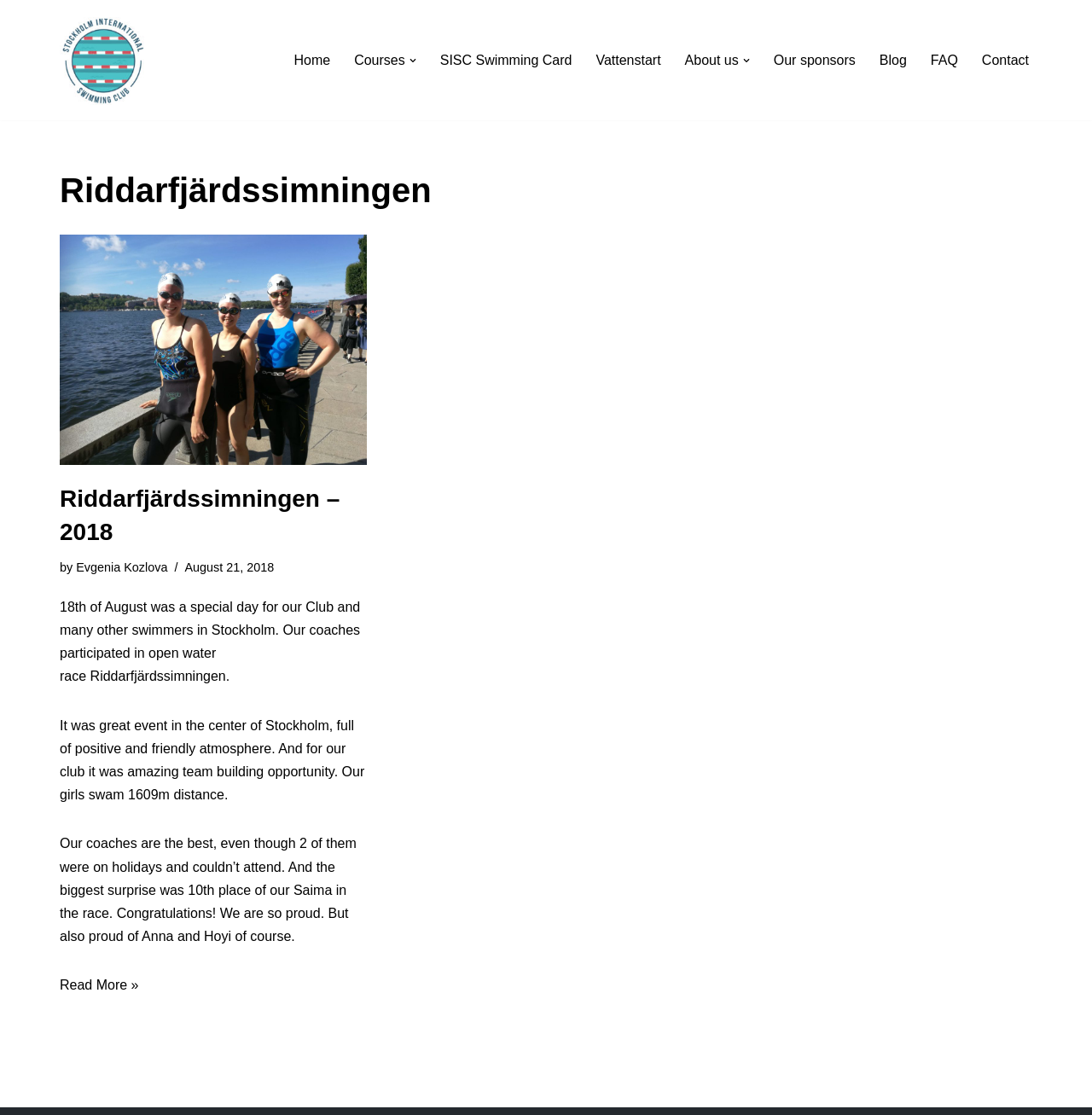Determine the bounding box coordinates of the clickable area required to perform the following instruction: "Visit the 'About us' page". The coordinates should be represented as four float numbers between 0 and 1: [left, top, right, bottom].

[0.627, 0.044, 0.676, 0.064]